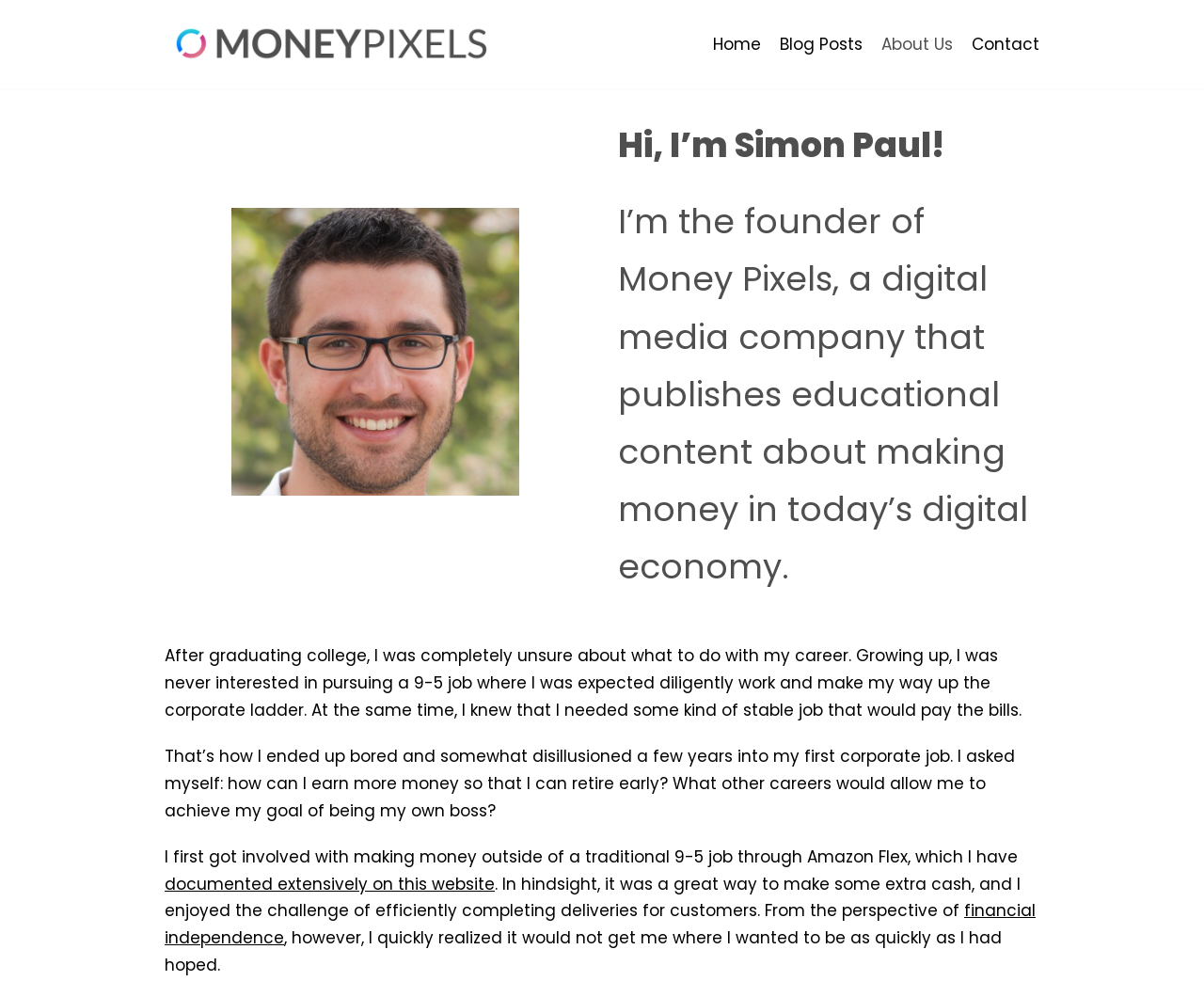Determine the bounding box coordinates of the clickable area required to perform the following instruction: "learn more about financial independence". The coordinates should be represented as four float numbers between 0 and 1: [left, top, right, bottom].

[0.137, 0.917, 0.86, 0.968]